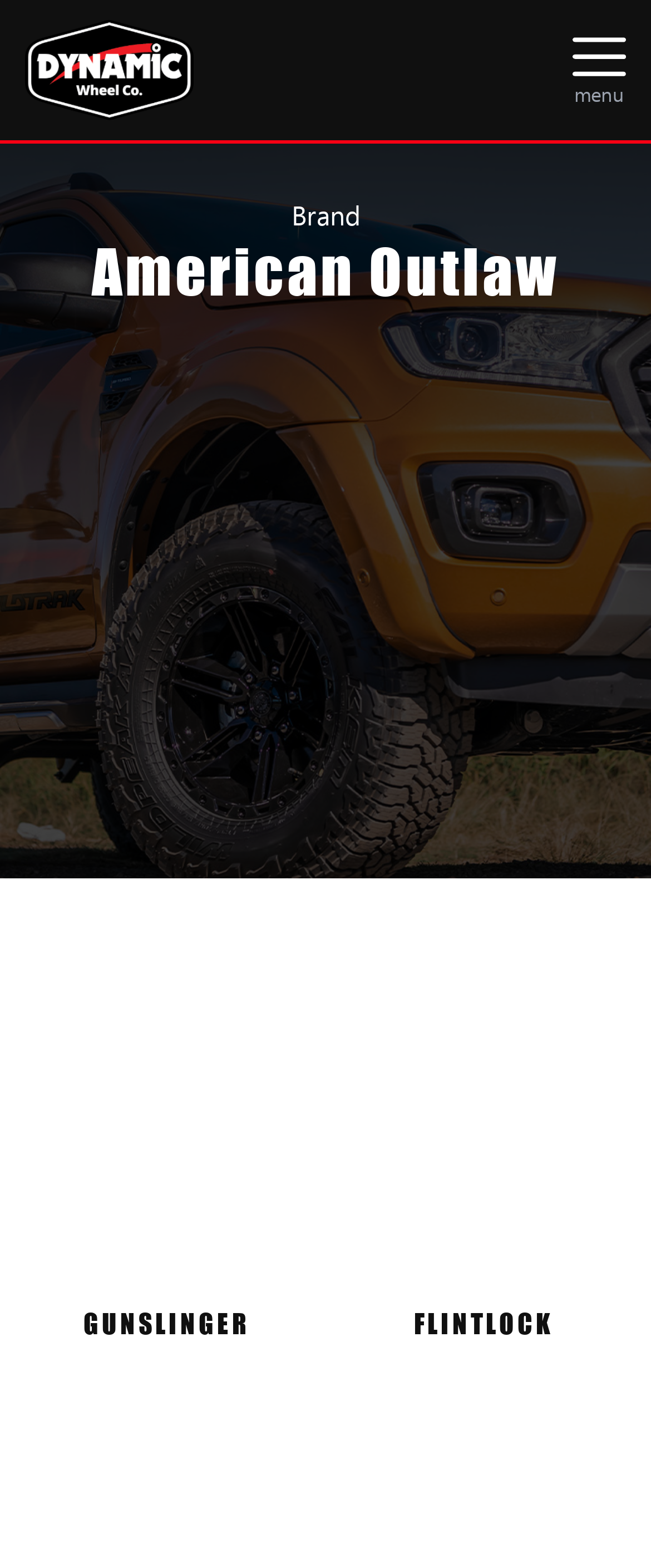Observe the image and answer the following question in detail: What is the name of the company that owns American Outlaw?

The name of the company that owns American Outlaw can be found in the link element with the text 'Dynamic Wheel Co White' located at the top left of the webpage, which suggests that Dynamic Wheel Co is the parent company of American Outlaw.